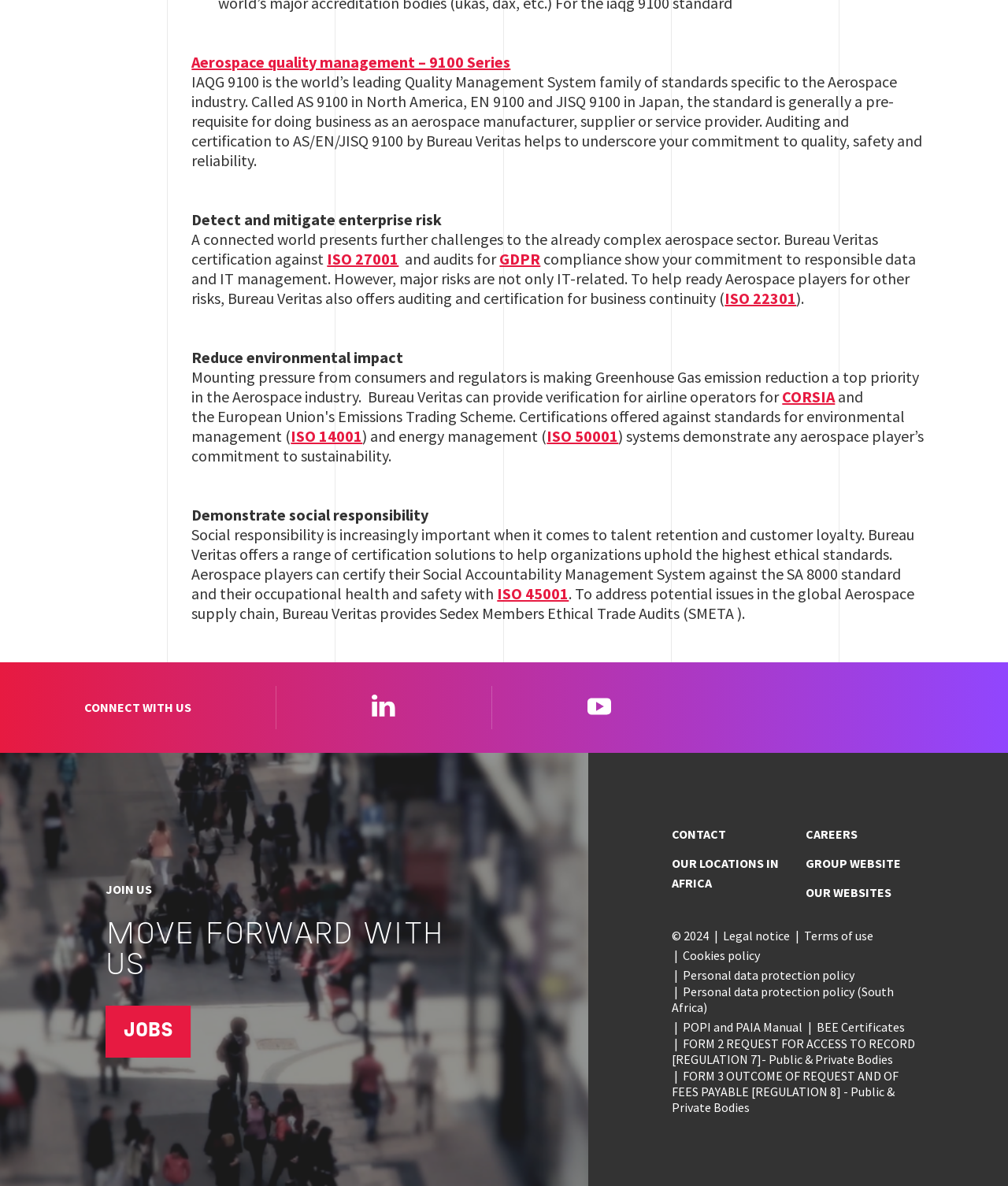What is the purpose of Bureau Veritas certification?
Based on the content of the image, thoroughly explain and answer the question.

According to the first StaticText element, auditing and certification to AS/EN/JISQ 9100 by Bureau Veritas helps to underscore an organization's commitment to quality, safety and reliability.